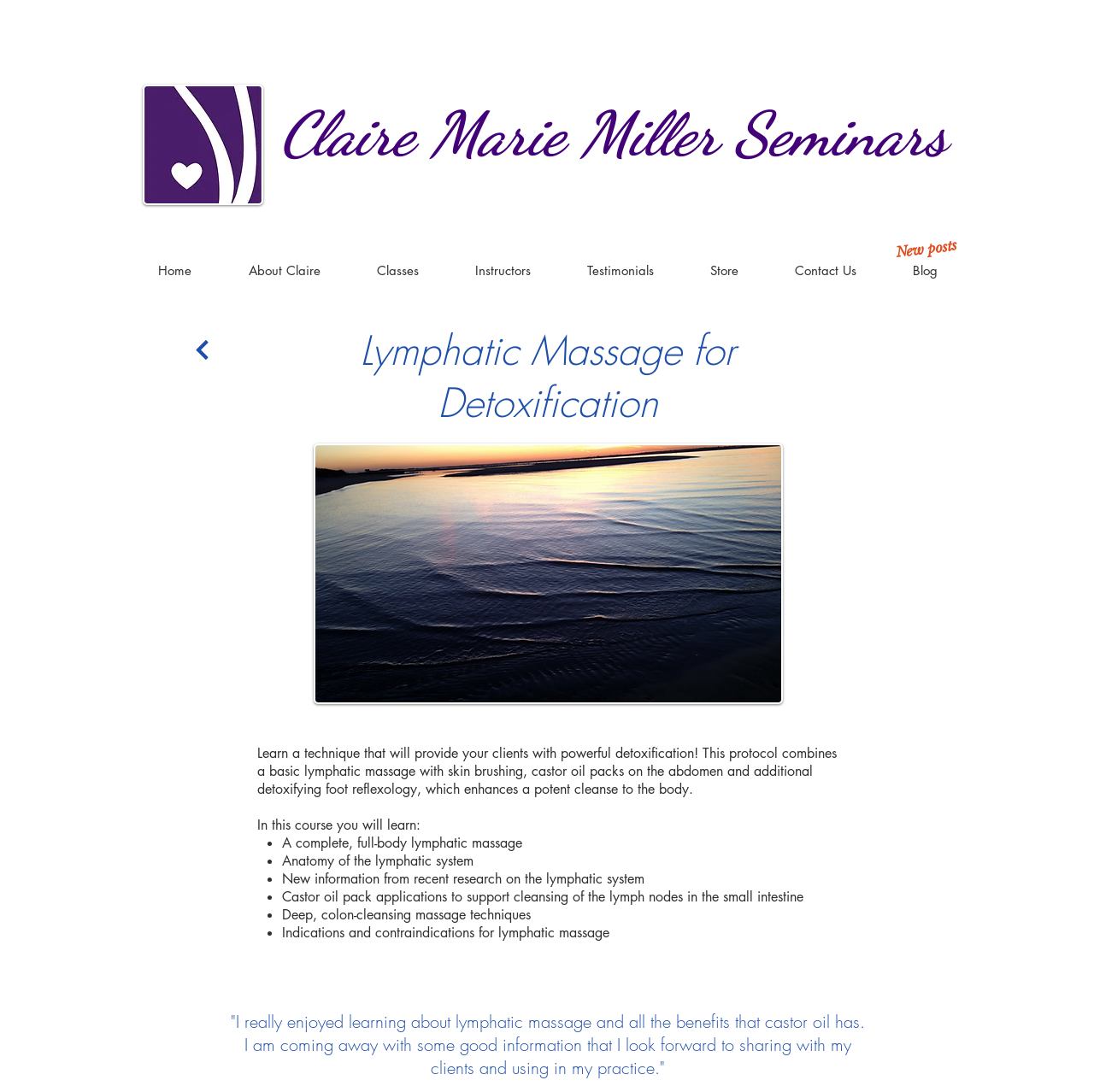Locate the bounding box coordinates of the clickable part needed for the task: "click the link 'A Detailed Analysis of Muhammad (saws) in the Song of Songs'".

None